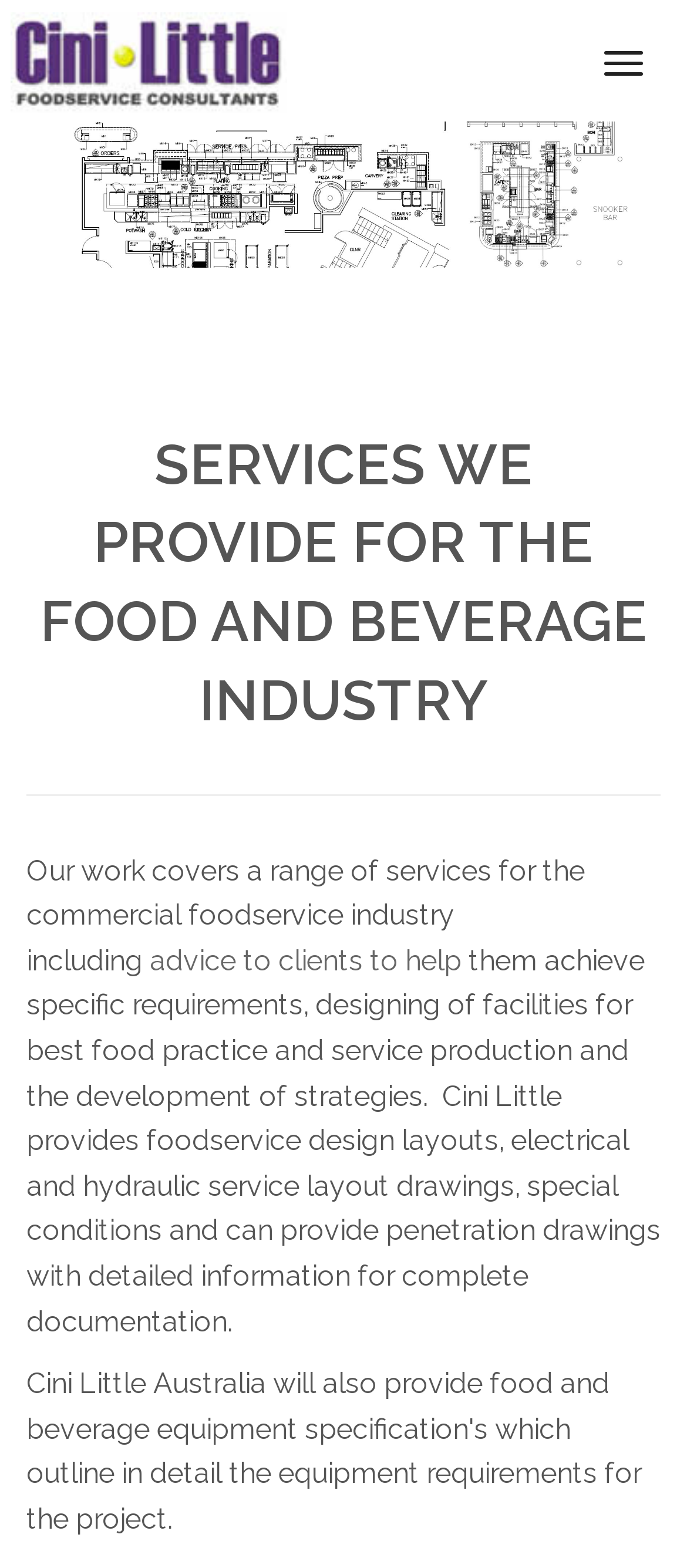What is the purpose of the services provided? Analyze the screenshot and reply with just one word or a short phrase.

For food and beverage industry